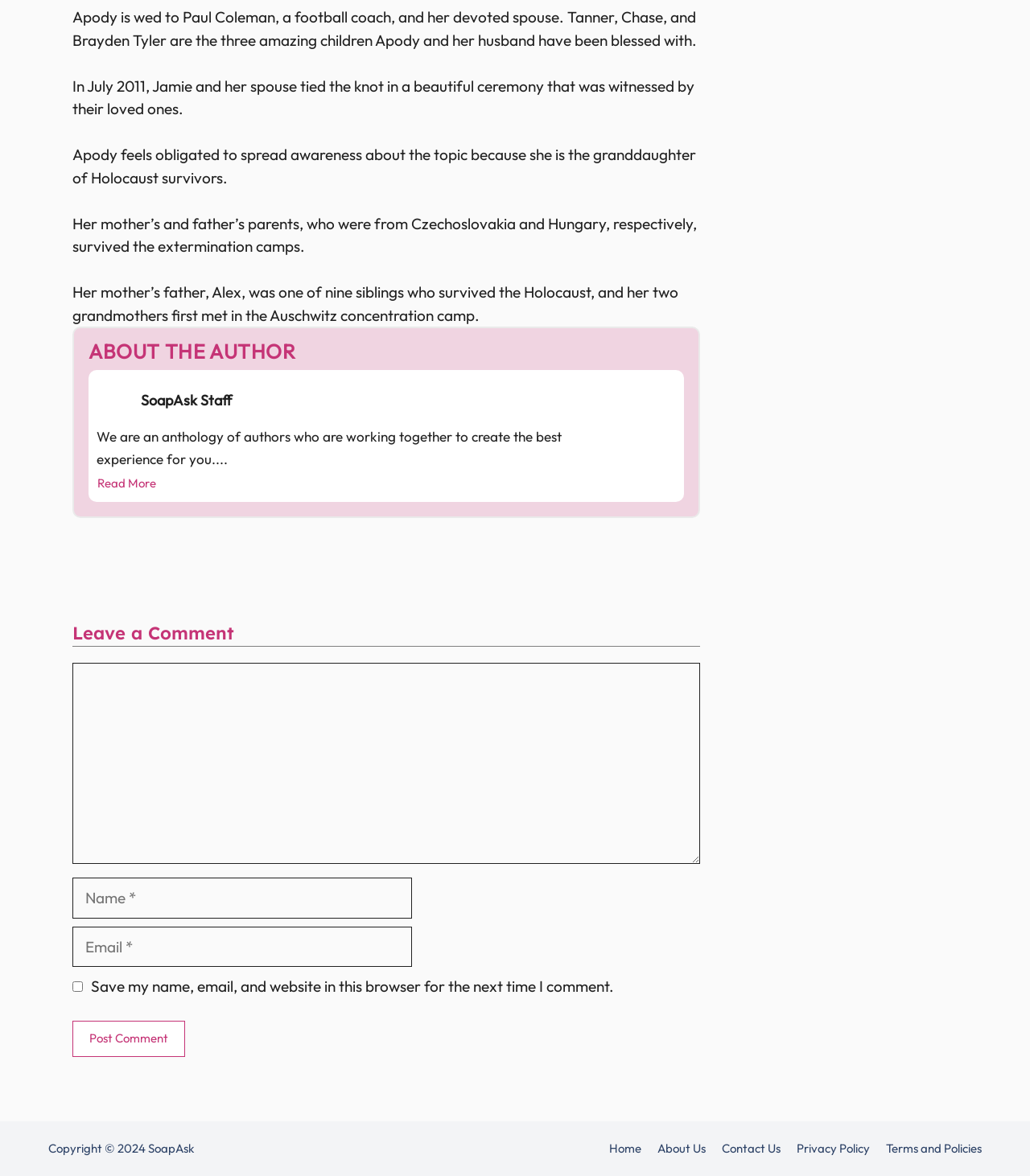What is Jamie Apody's role at Action News?
Refer to the image and give a detailed answer to the query.

According to the webpage, Jamie Apody plays a vital role on the Action News sports team at 6abc, where she serves as a dedicated sports anchor and reporter.